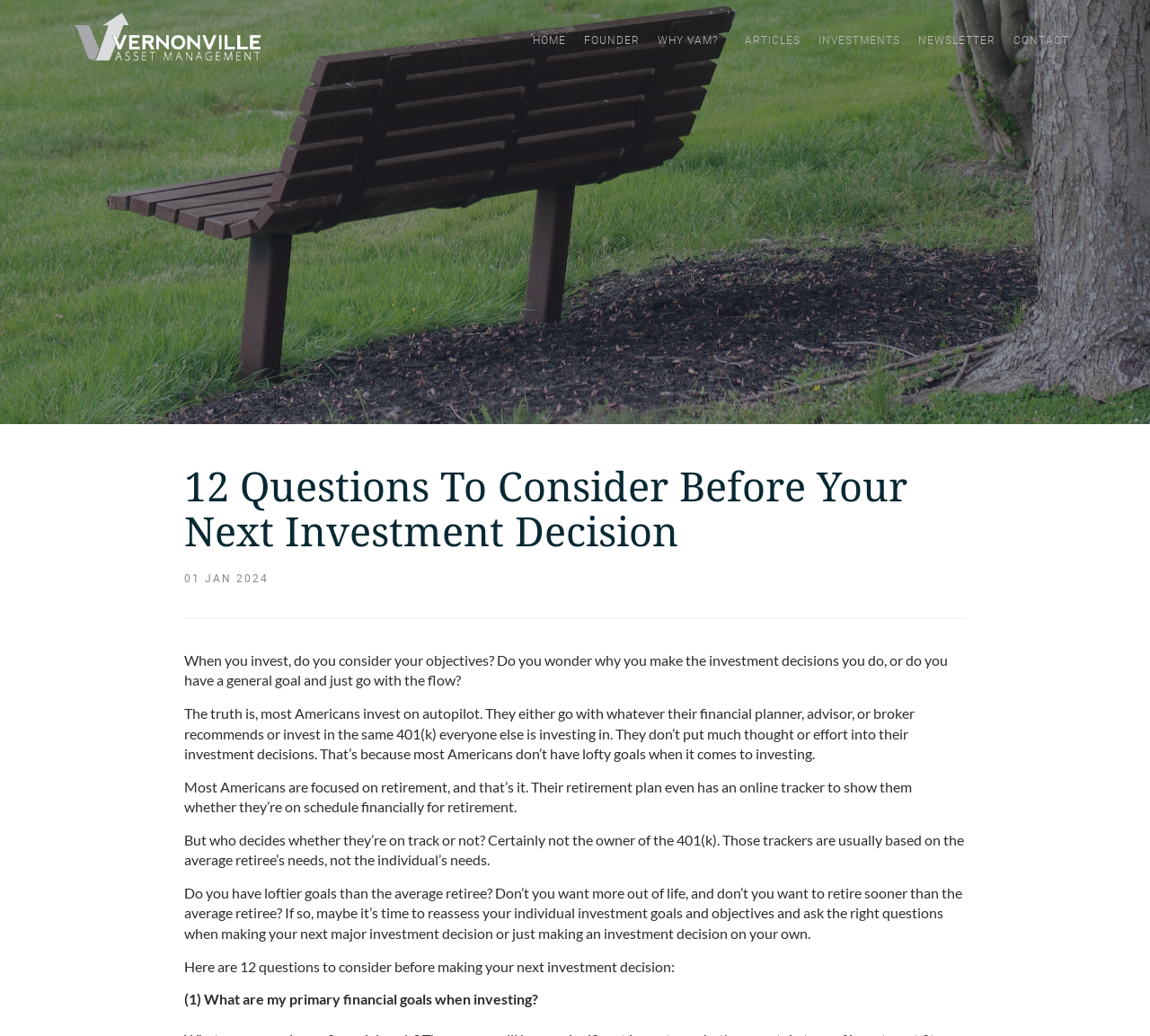Carefully examine the image and provide an in-depth answer to the question: What is the date of the article?

The date of the article can be found in the time element on the webpage, which is located below the main heading. The text within this element is '01 JAN 2024', indicating the date the article was published.